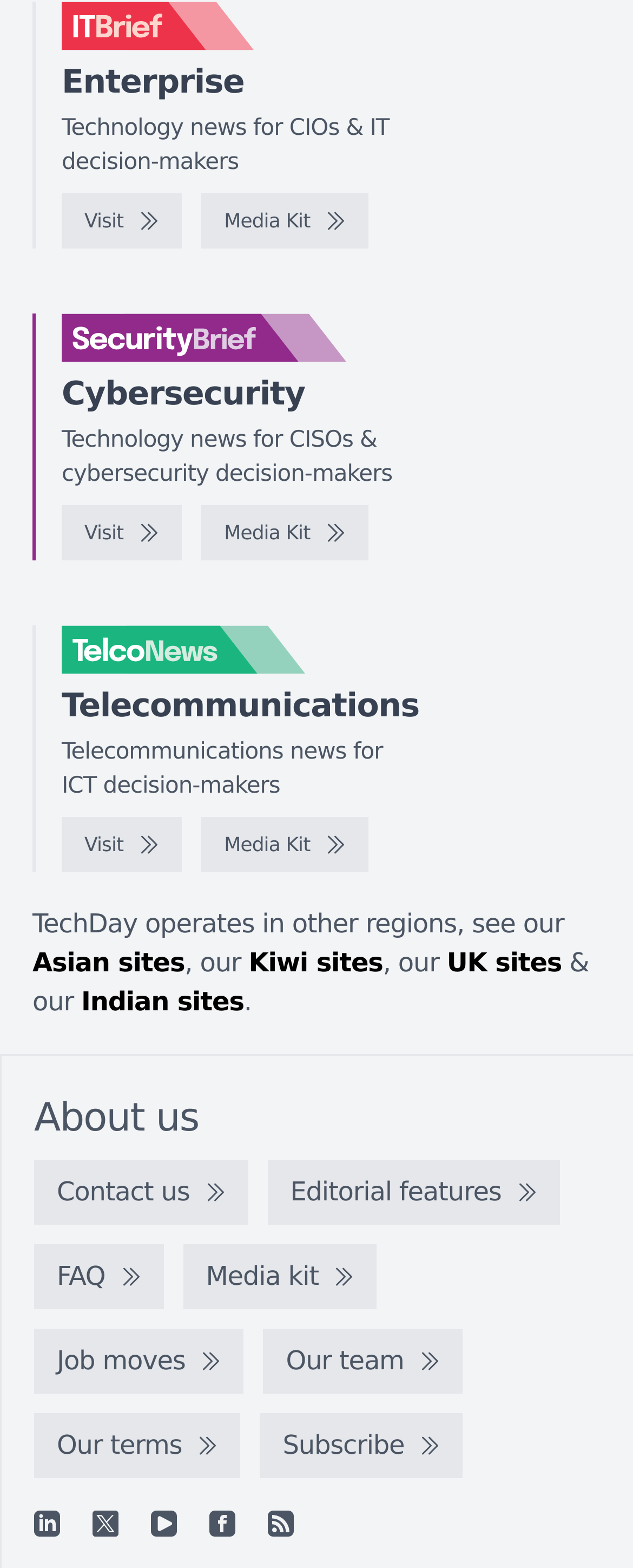Provide the bounding box coordinates of the HTML element this sentence describes: "aria-label="Linkedin"". The bounding box coordinates consist of four float numbers between 0 and 1, i.e., [left, top, right, bottom].

[0.054, 0.963, 0.095, 0.98]